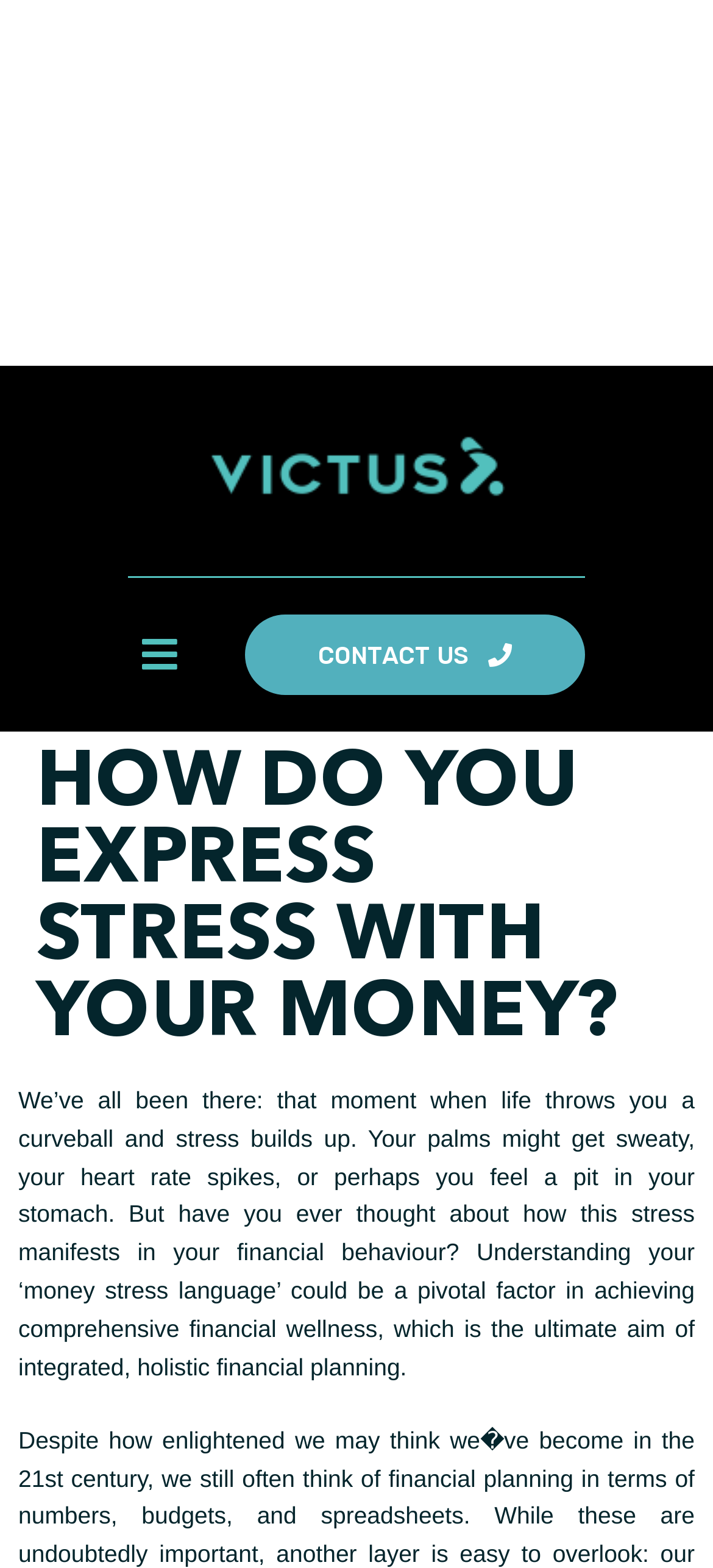What is the purpose of integrated financial planning?
Answer the question in a detailed and comprehensive manner.

According to the StaticText element with a bounding box of [0.026, 0.693, 0.974, 0.88], the purpose of integrated financial planning is to achieve comprehensive financial wellness.